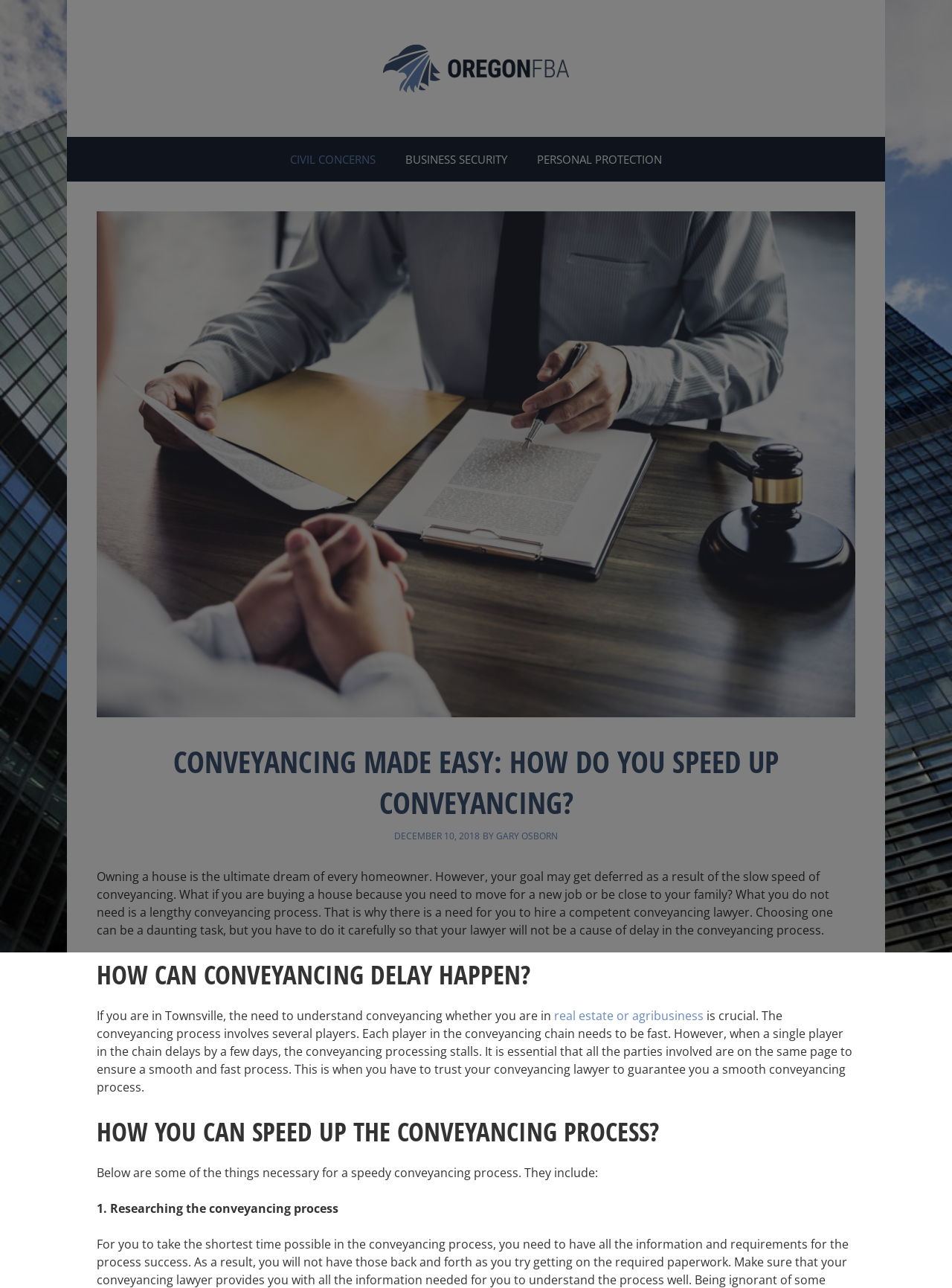Please locate and generate the primary heading on this webpage.

CONVEYANCING MADE EASY: HOW DO YOU SPEED UP CONVEYANCING?